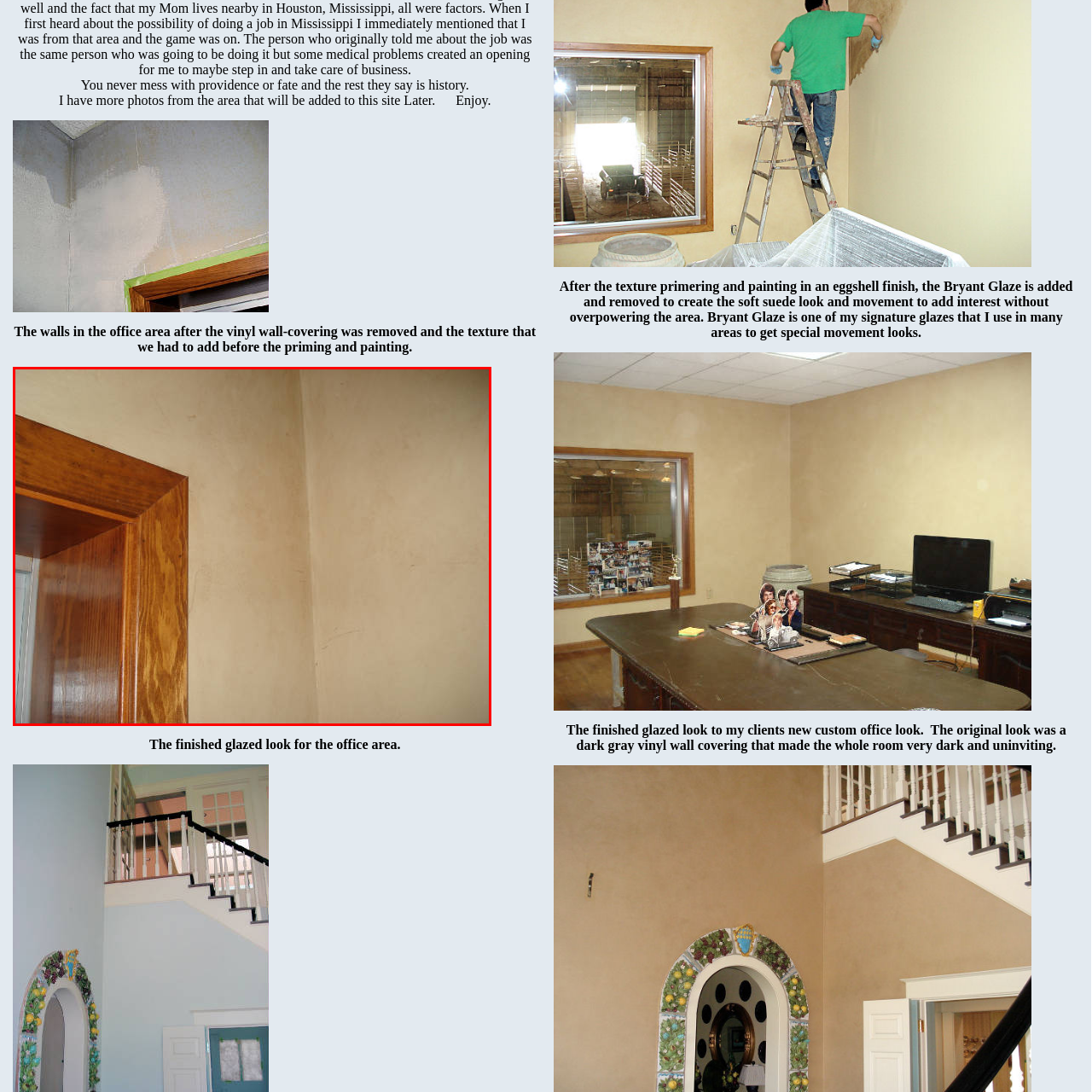Please examine the image highlighted by the red rectangle and provide a comprehensive answer to the following question based on the visual information present:
What is the color of the wall?

The caption describes the wall as 'textured, light-colored', suggesting that the wall has a light color tone.